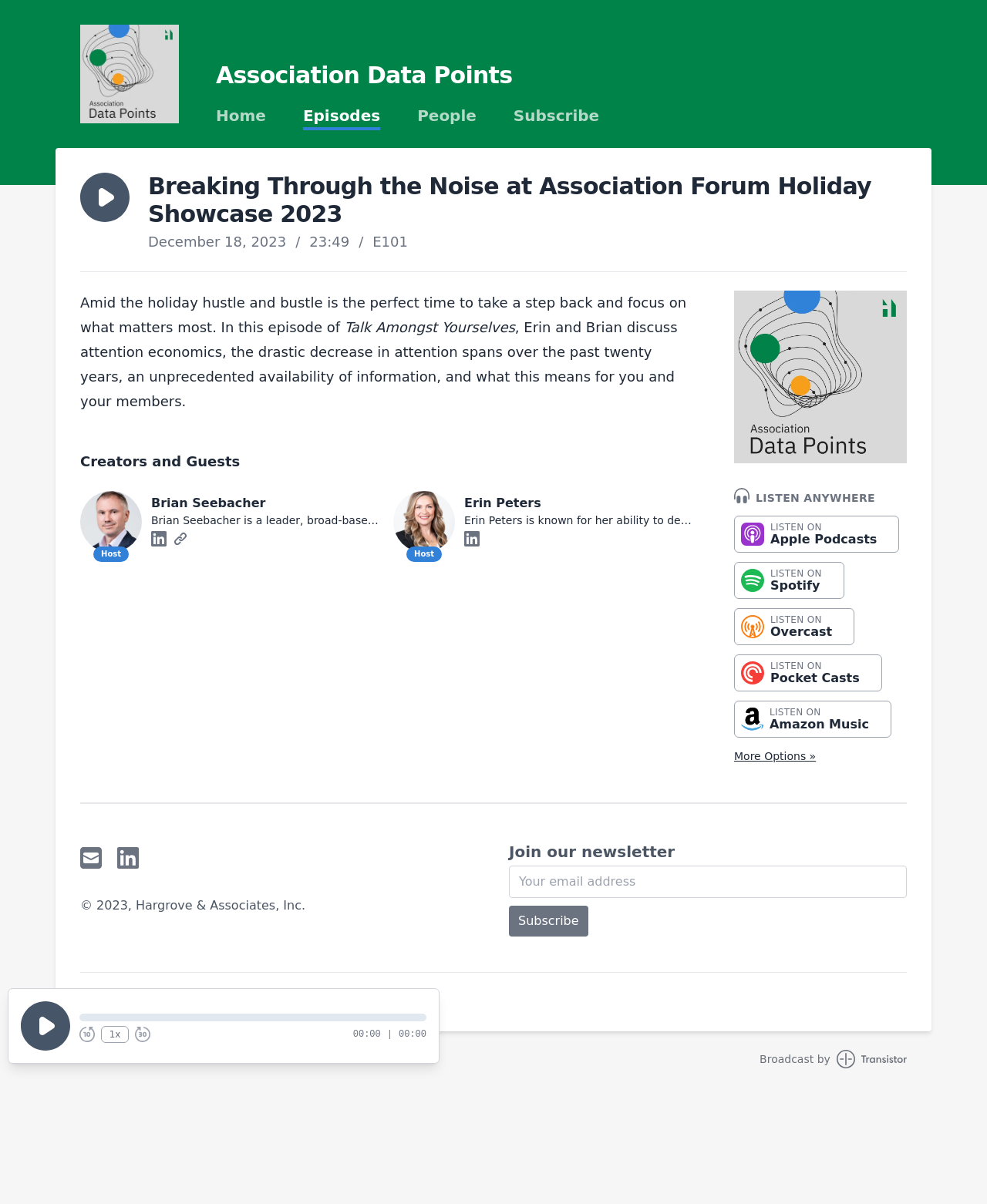Given the element description Brian Seebacher, predict the bounding box coordinates for the UI element in the webpage screenshot. The format should be (top-left x, top-left y, bottom-right x, bottom-right y), and the values should be between 0 and 1.

[0.153, 0.412, 0.269, 0.424]